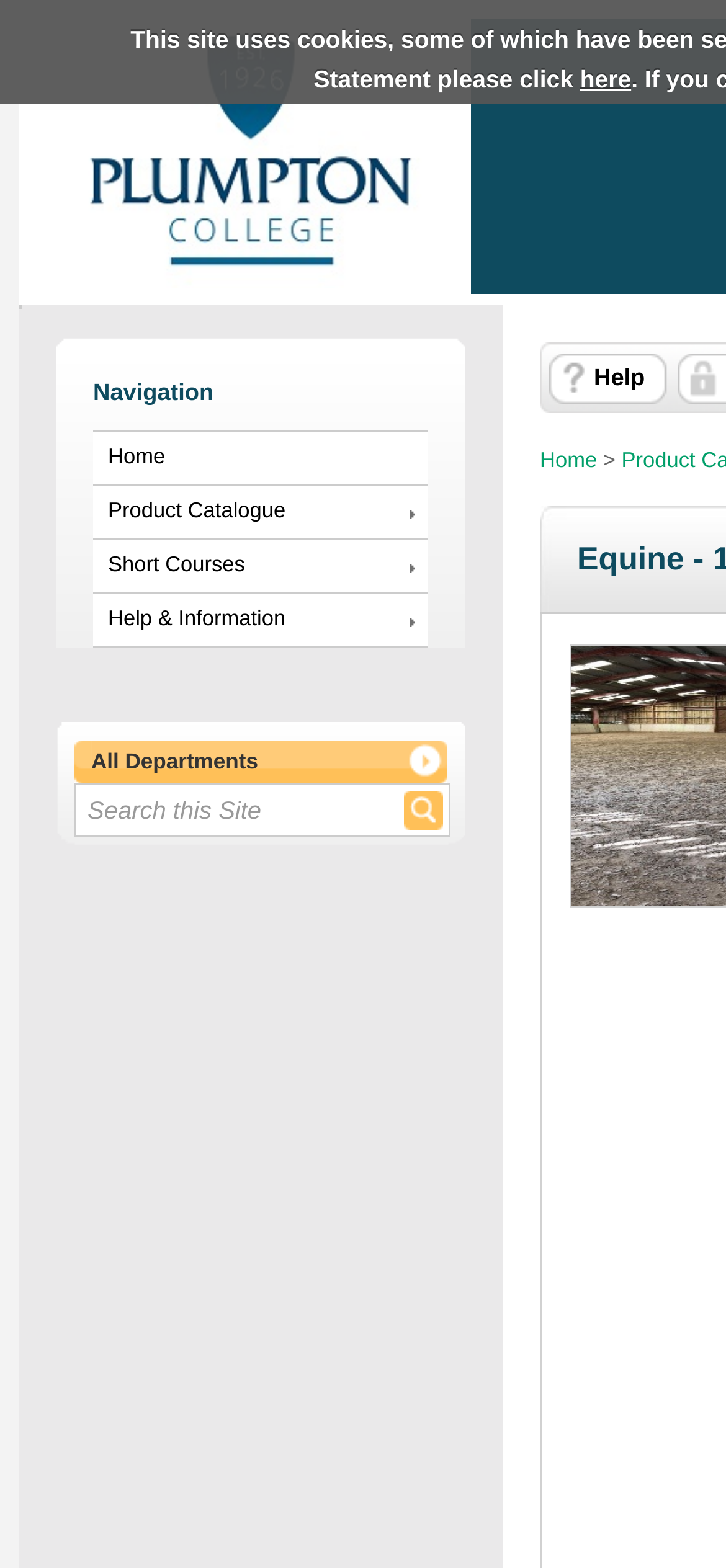Identify the bounding box for the described UI element. Provide the coordinates in (top-left x, top-left y, bottom-right x, bottom-right y) format with values ranging from 0 to 1: Short Courses

[0.128, 0.344, 0.59, 0.377]